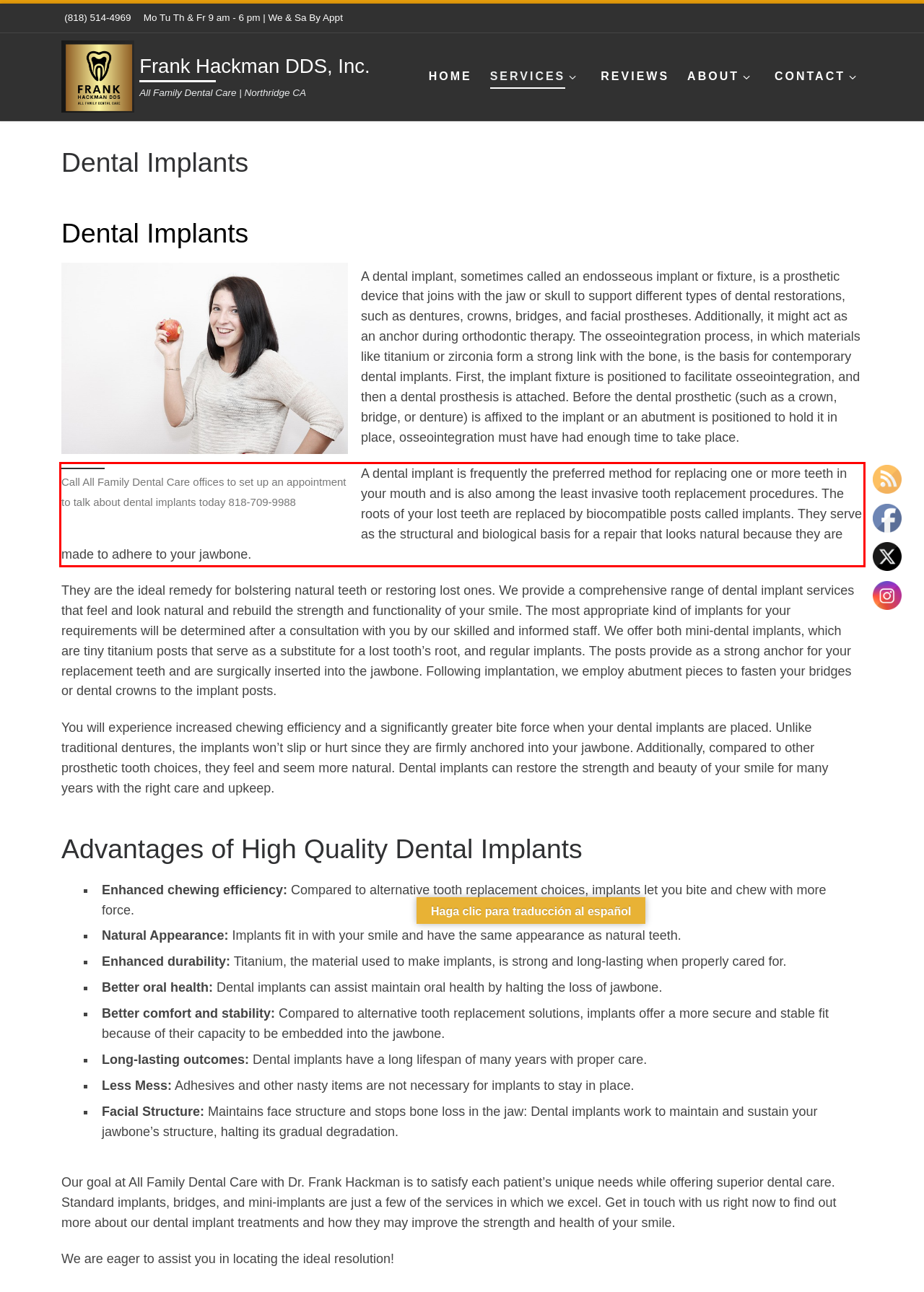Identify and extract the text within the red rectangle in the screenshot of the webpage.

A dental implant is frequently the preferred method for replacing one or more teeth in your mouth and is also among the least invasive tooth replacement procedures. The roots of your lost teeth are replaced by biocompatible posts called implants. They serve as the structural and biological basis for a repair that looks natural because they are made to adhere to your jawbone.